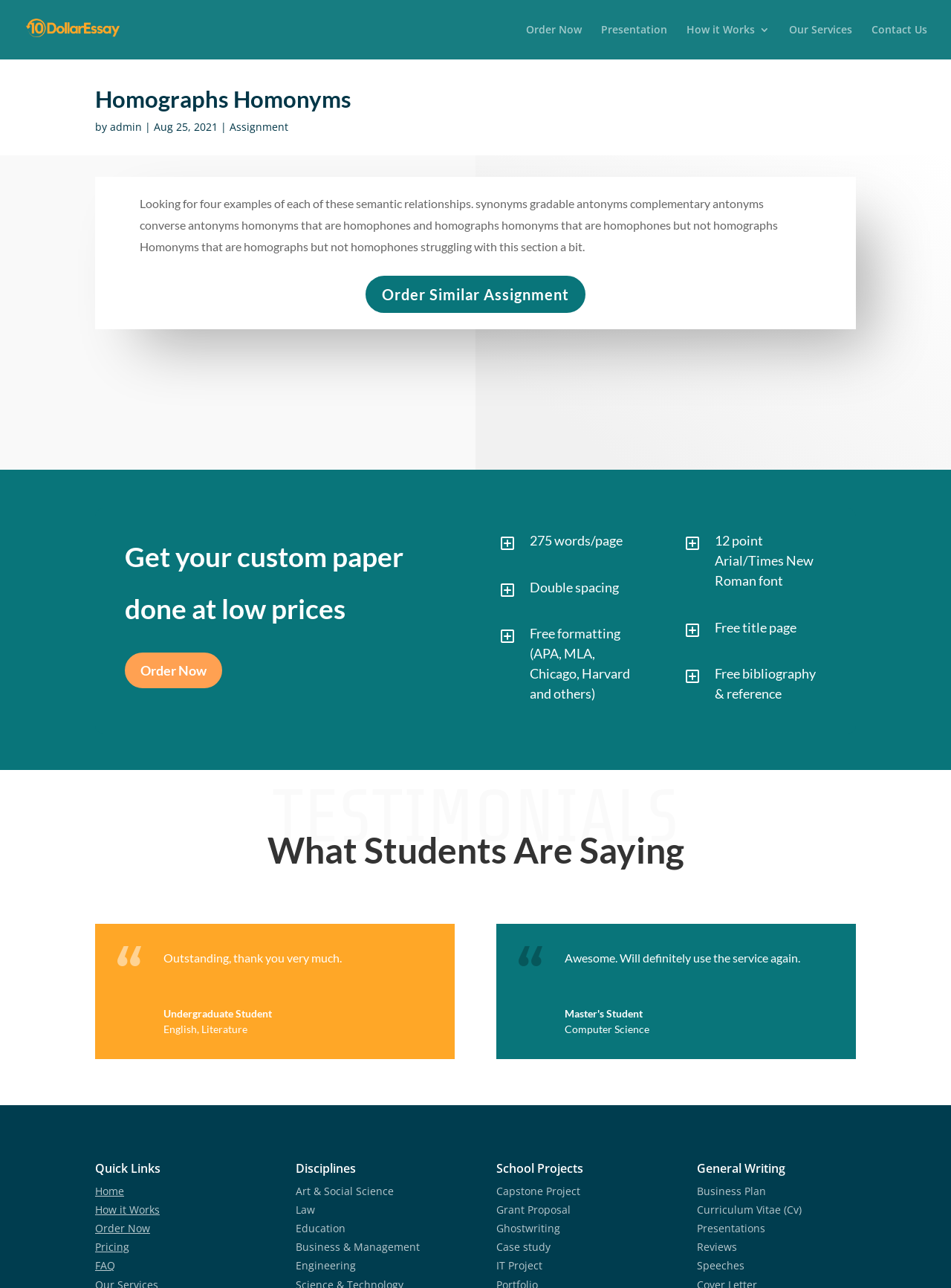Locate the bounding box coordinates of the area that needs to be clicked to fulfill the following instruction: "View Presentation". The coordinates should be in the format of four float numbers between 0 and 1, namely [left, top, right, bottom].

[0.632, 0.019, 0.702, 0.046]